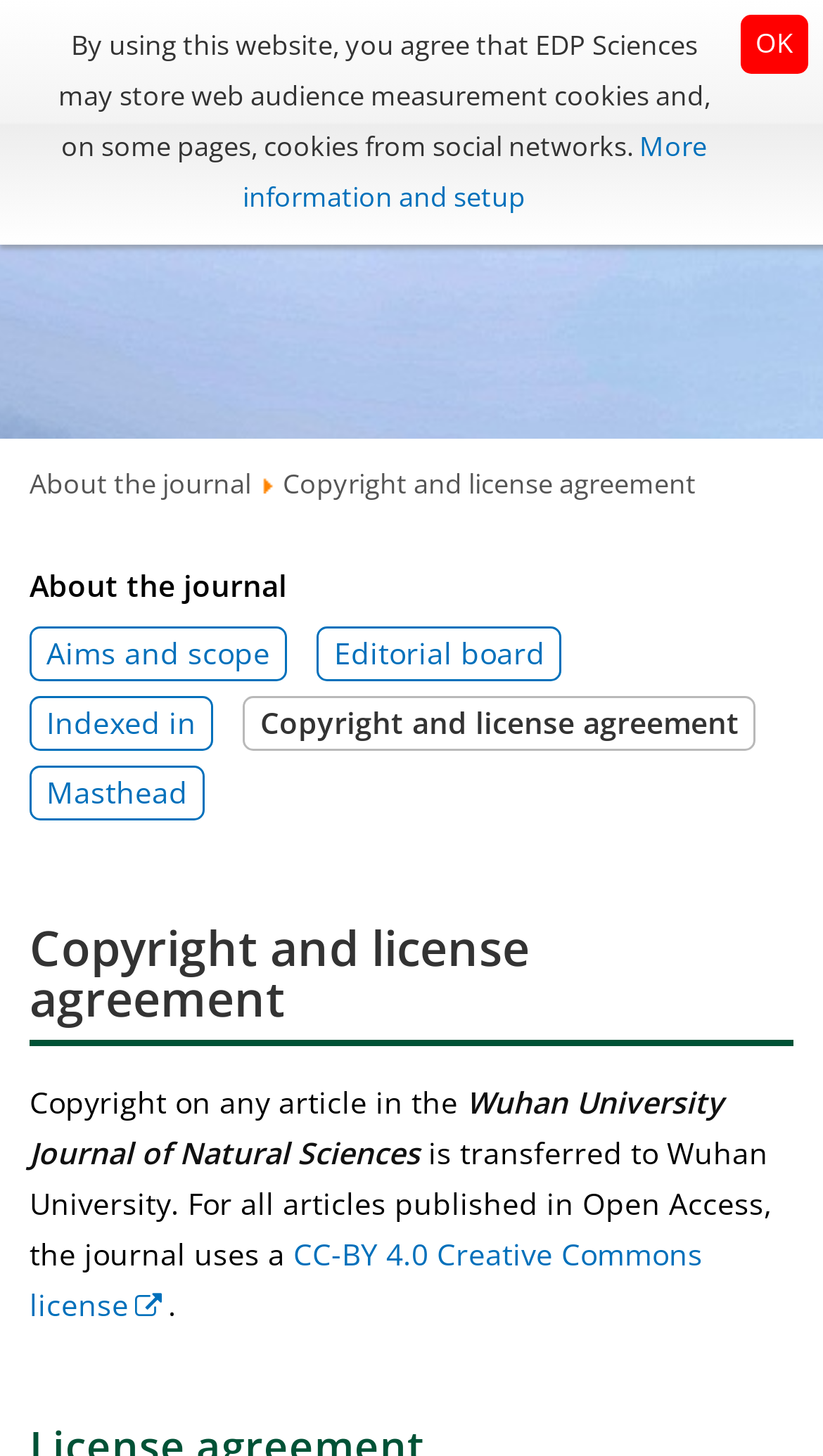What is the name of the publisher?
Utilize the image to construct a detailed and well-explained answer.

The name of the publisher can be found in the top-left corner of the webpage, where the logo of EDP Sciences is displayed, and it is also mentioned in the link 'EDP Sciences logo'.